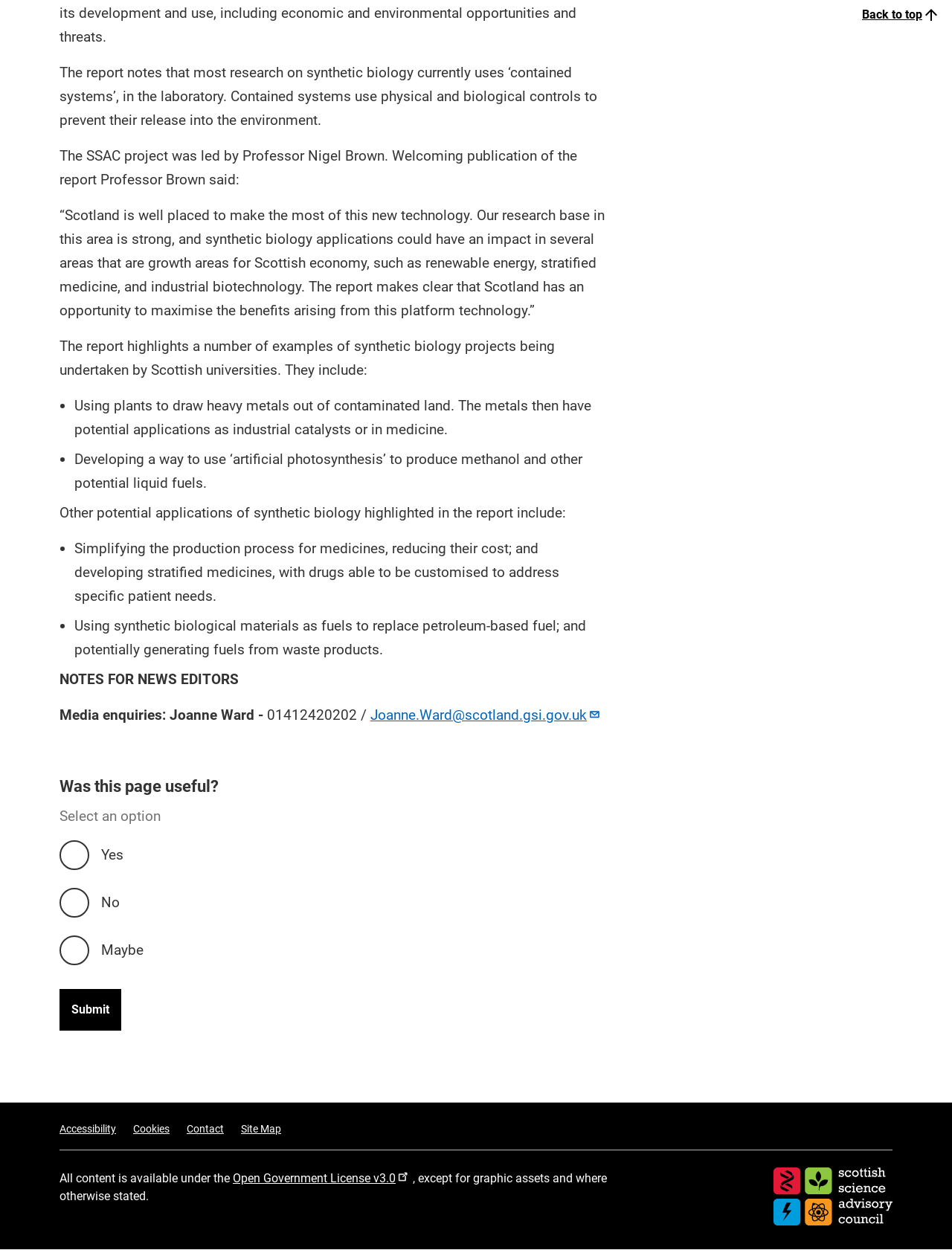Based on the element description: "parent_node: Maybe name="was_this_page_useful" value="maybe"", identify the bounding box coordinates for this UI element. The coordinates must be four float numbers between 0 and 1, listed as [left, top, right, bottom].

[0.061, 0.747, 0.095, 0.773]